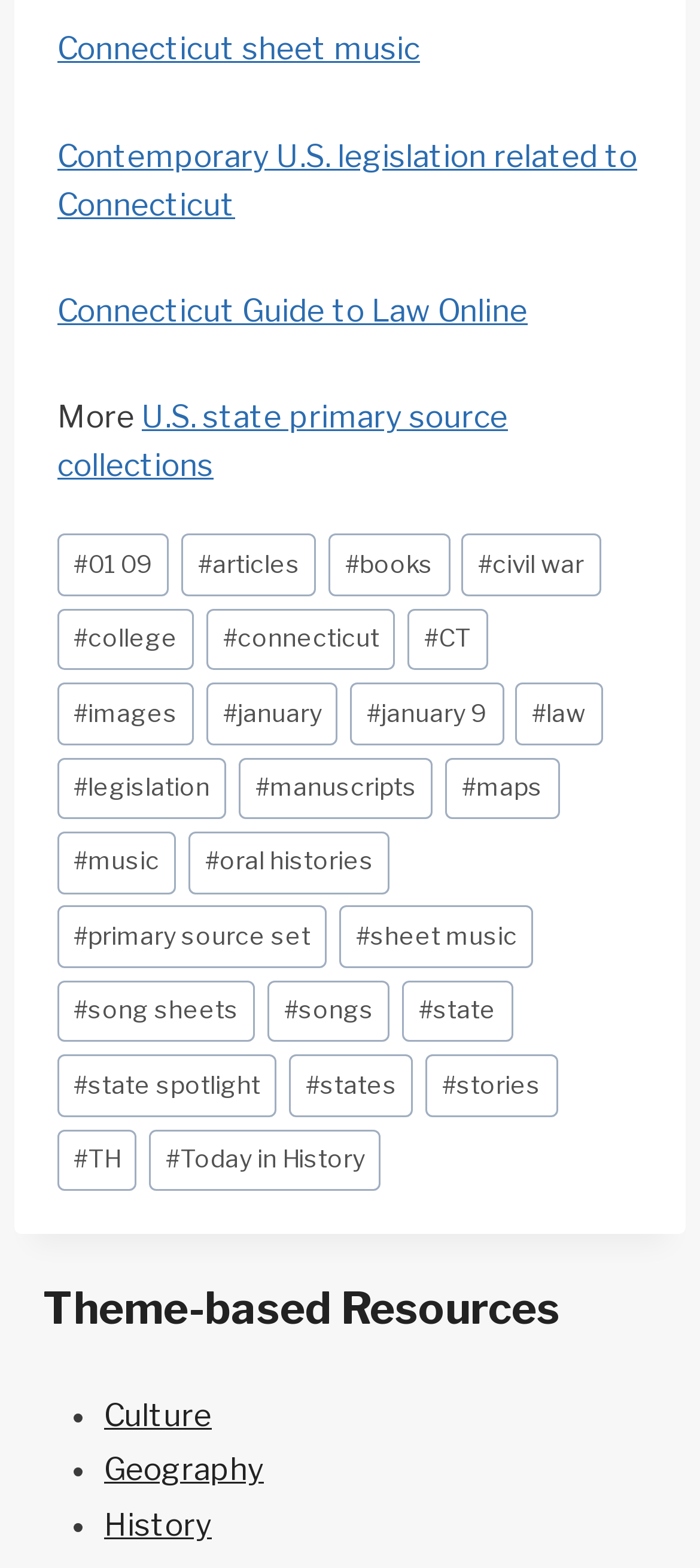How many links are related to Connecticut?
Carefully analyze the image and provide a detailed answer to the question.

By searching the webpage, I found three links that are related to Connecticut: 'Connecticut sheet music', 'Connecticut Guide to Law Online', and '#connecticut'.